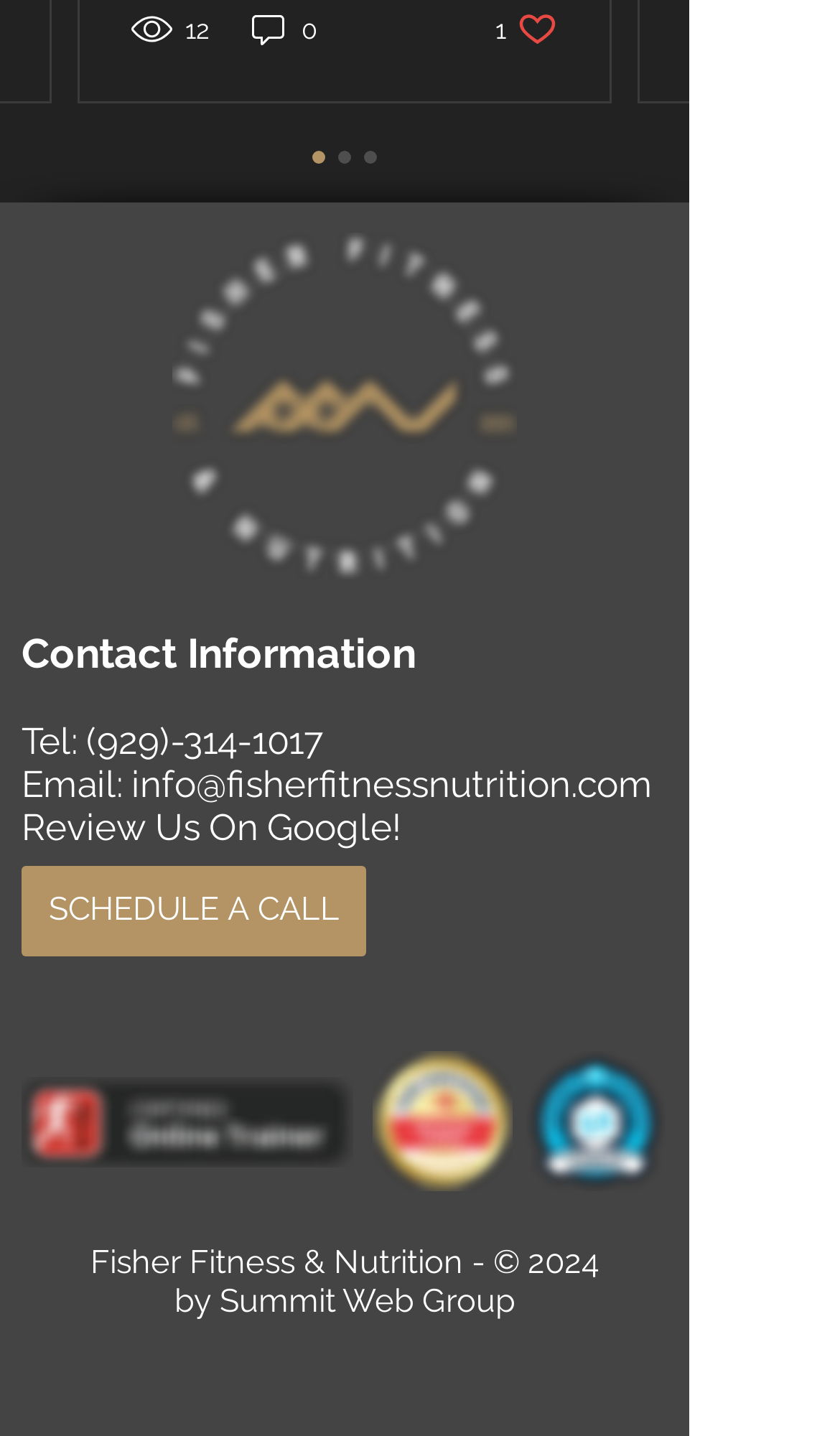Use a single word or phrase to answer the question:
How many badges are displayed?

3